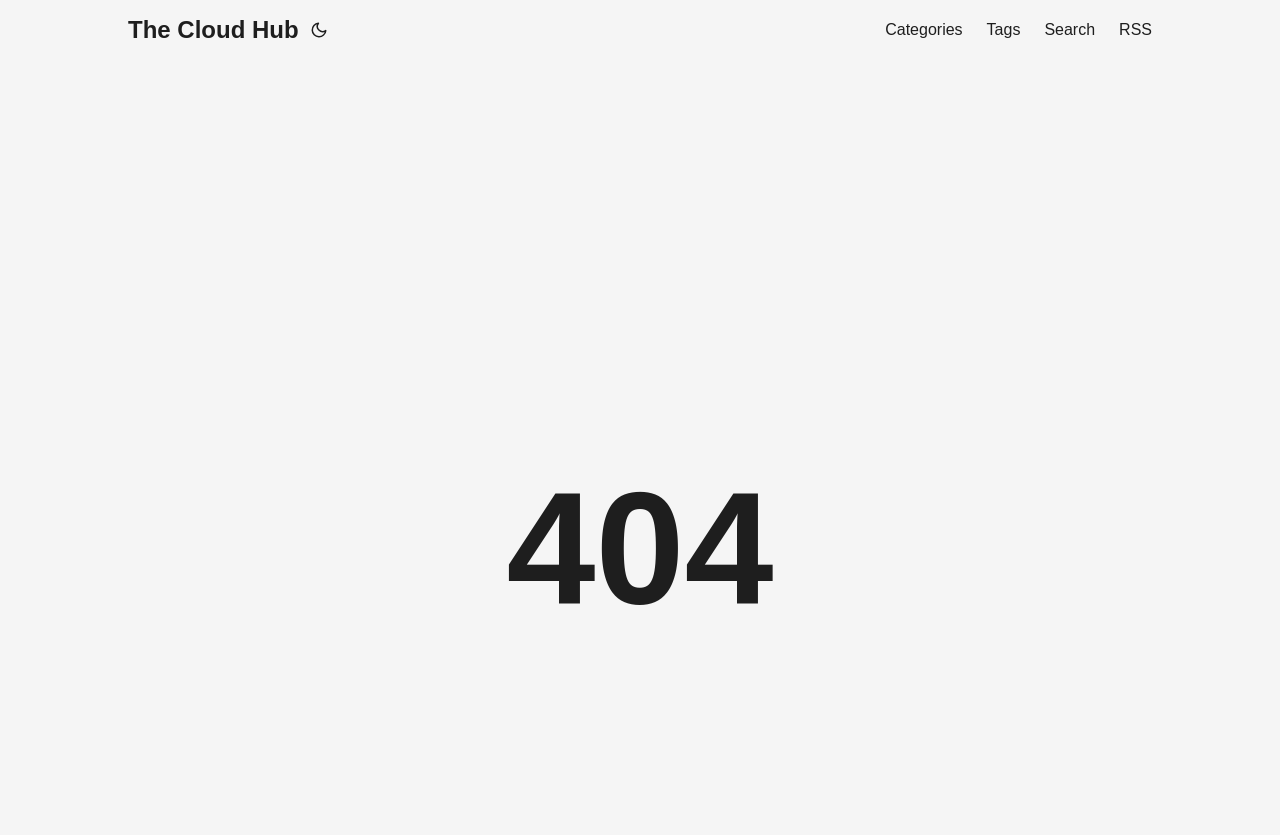What is the position of the 'Categories' link relative to the 'The Cloud Hub' link?
Look at the image and construct a detailed response to the question.

The 'Categories' link has a higher x1 coordinate (0.692) than the 'The Cloud Hub' link (0.1), which means it is positioned to the right of the 'The Cloud Hub' link.